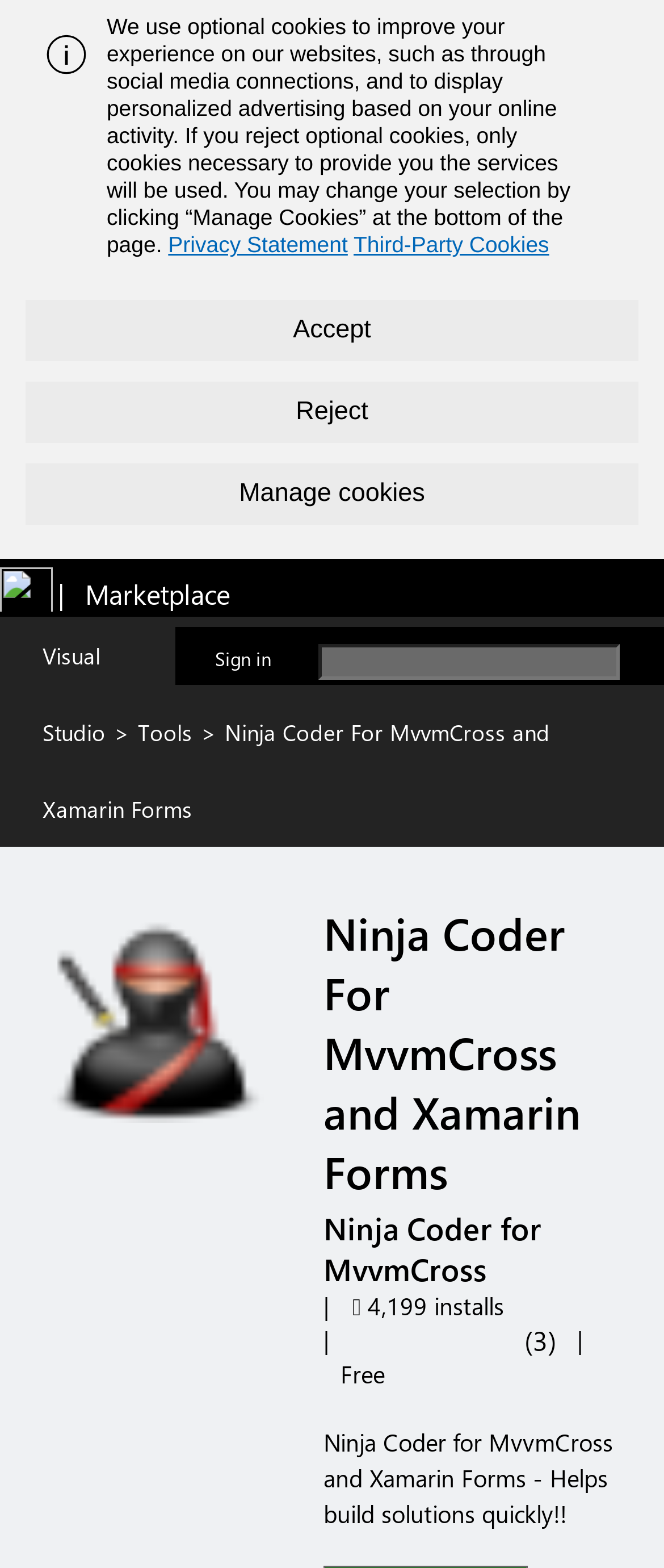Respond to the question below with a single word or phrase: What is the purpose of the extension?

Helps build solutions quickly